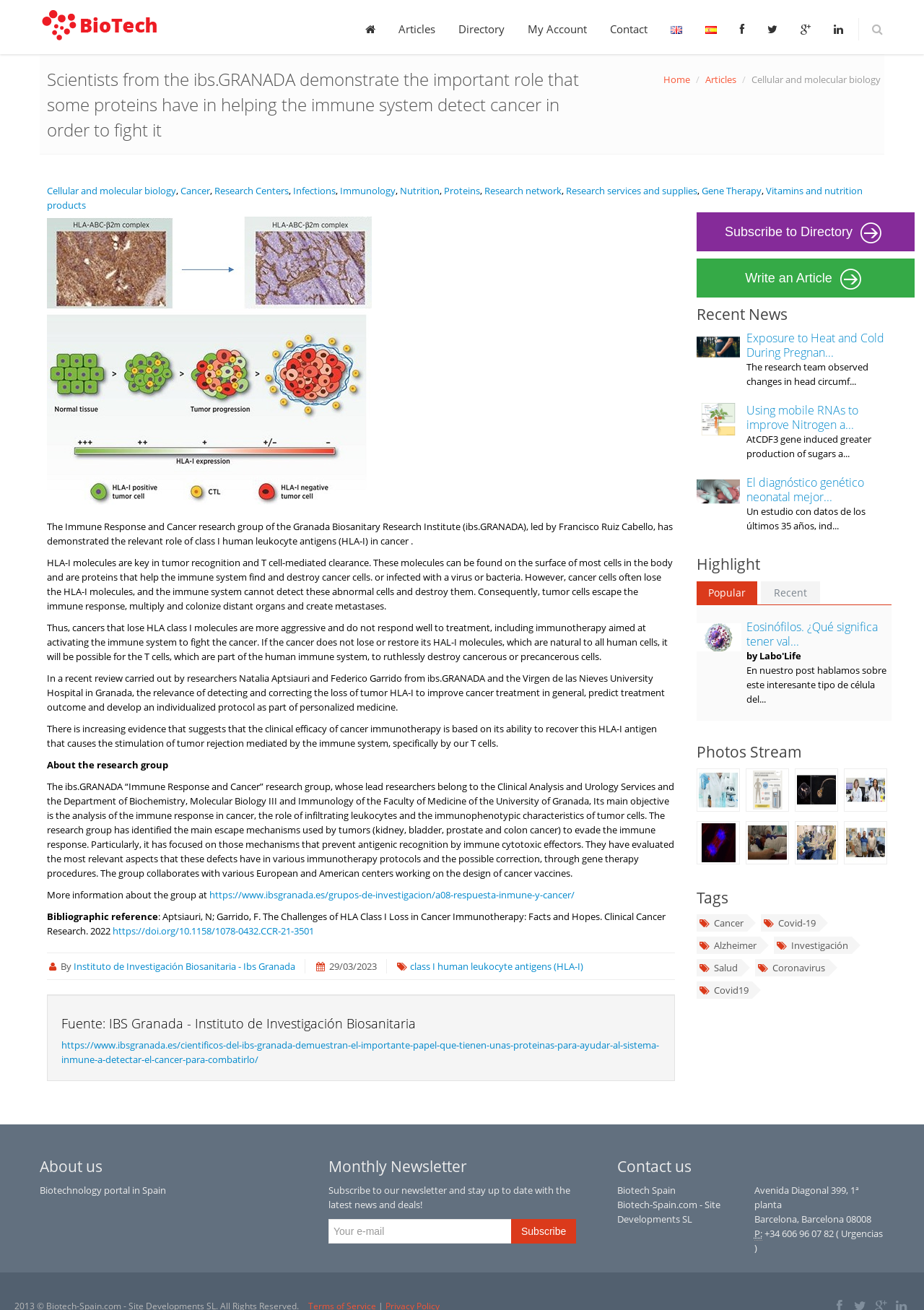Respond with a single word or short phrase to the following question: 
What is the research group's main objective?

Analysis of immune response in cancer